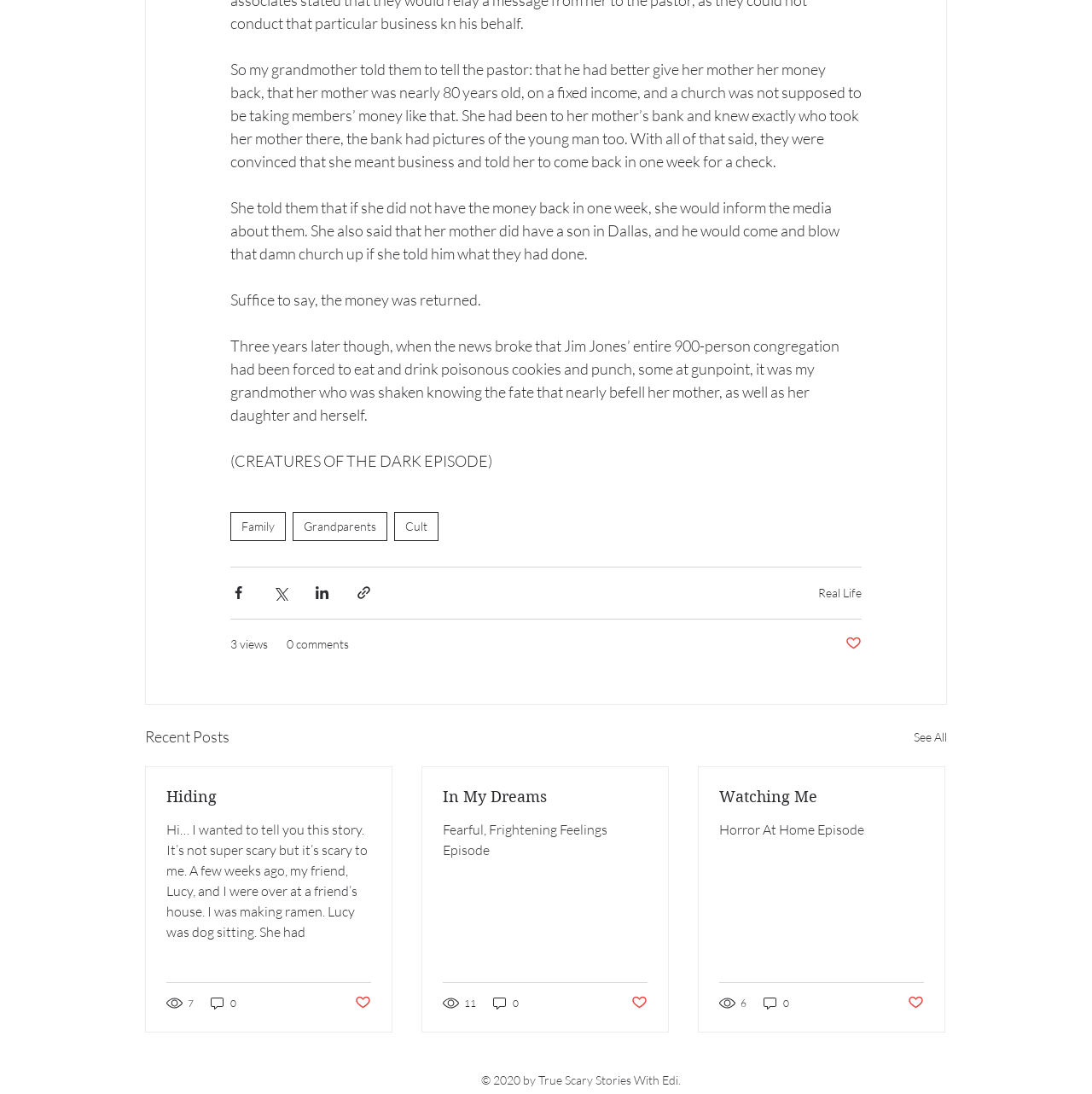Please give a short response to the question using one word or a phrase:
What is the topic of the first article?

Family